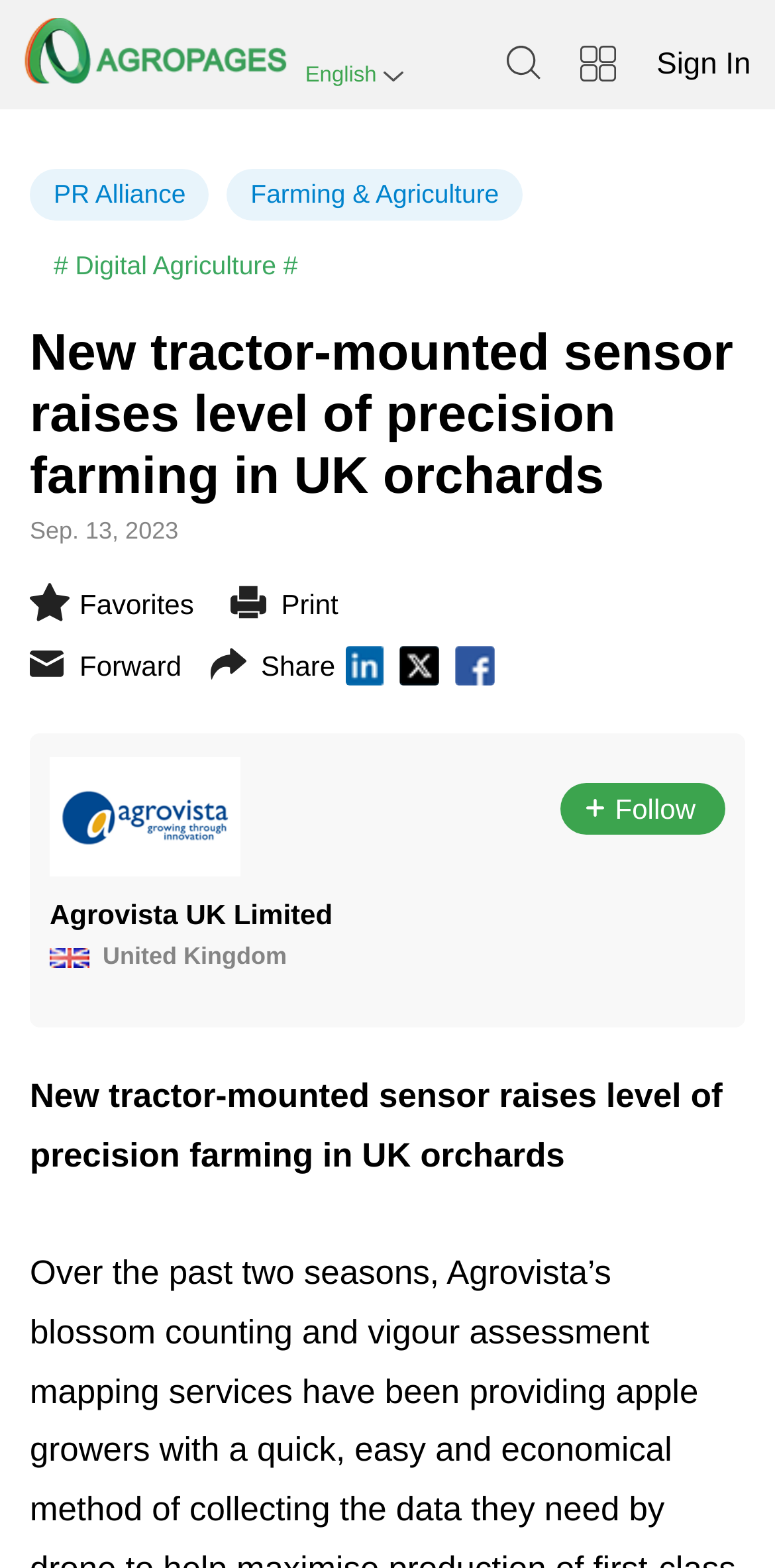Specify the bounding box coordinates of the area that needs to be clicked to achieve the following instruction: "Sign in to the account".

[0.847, 0.03, 0.969, 0.052]